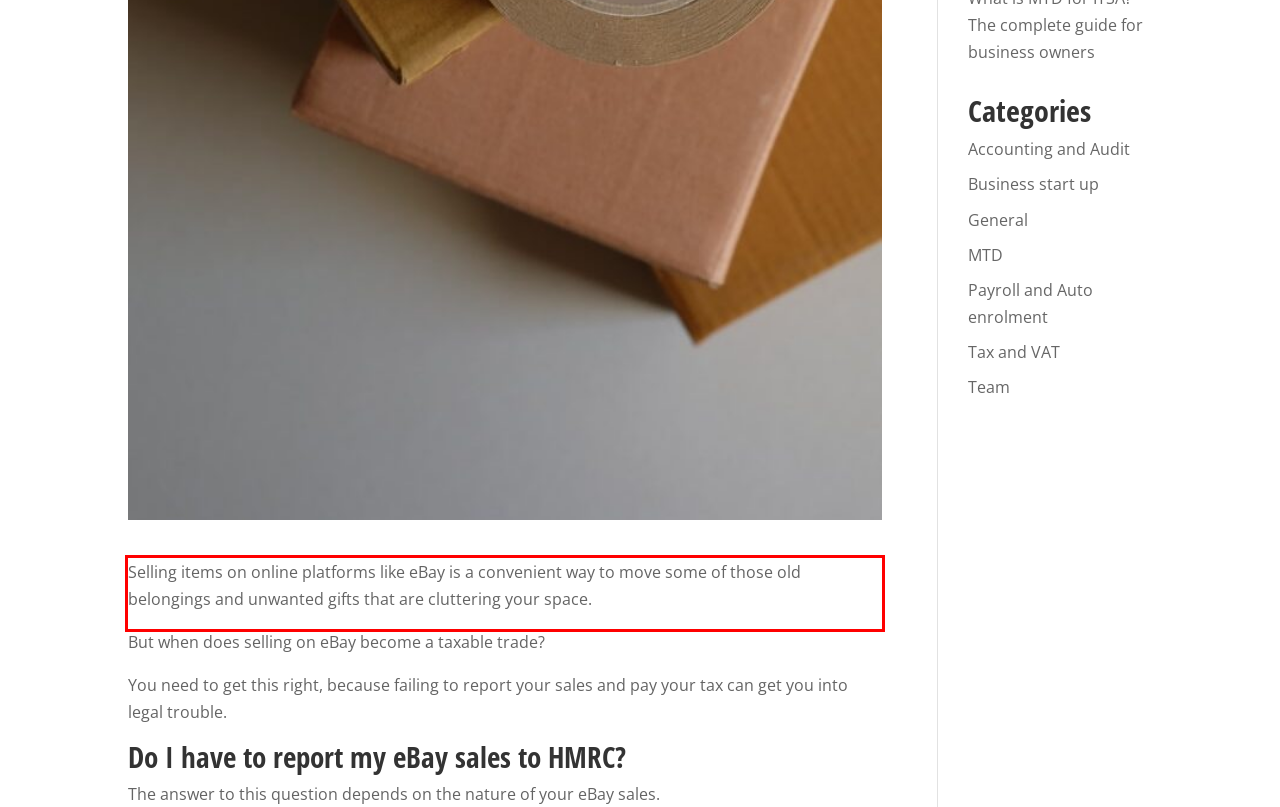From the provided screenshot, extract the text content that is enclosed within the red bounding box.

Selling items on online platforms like eBay is a convenient way to move some of those old belongings and unwanted gifts that are cluttering your space.